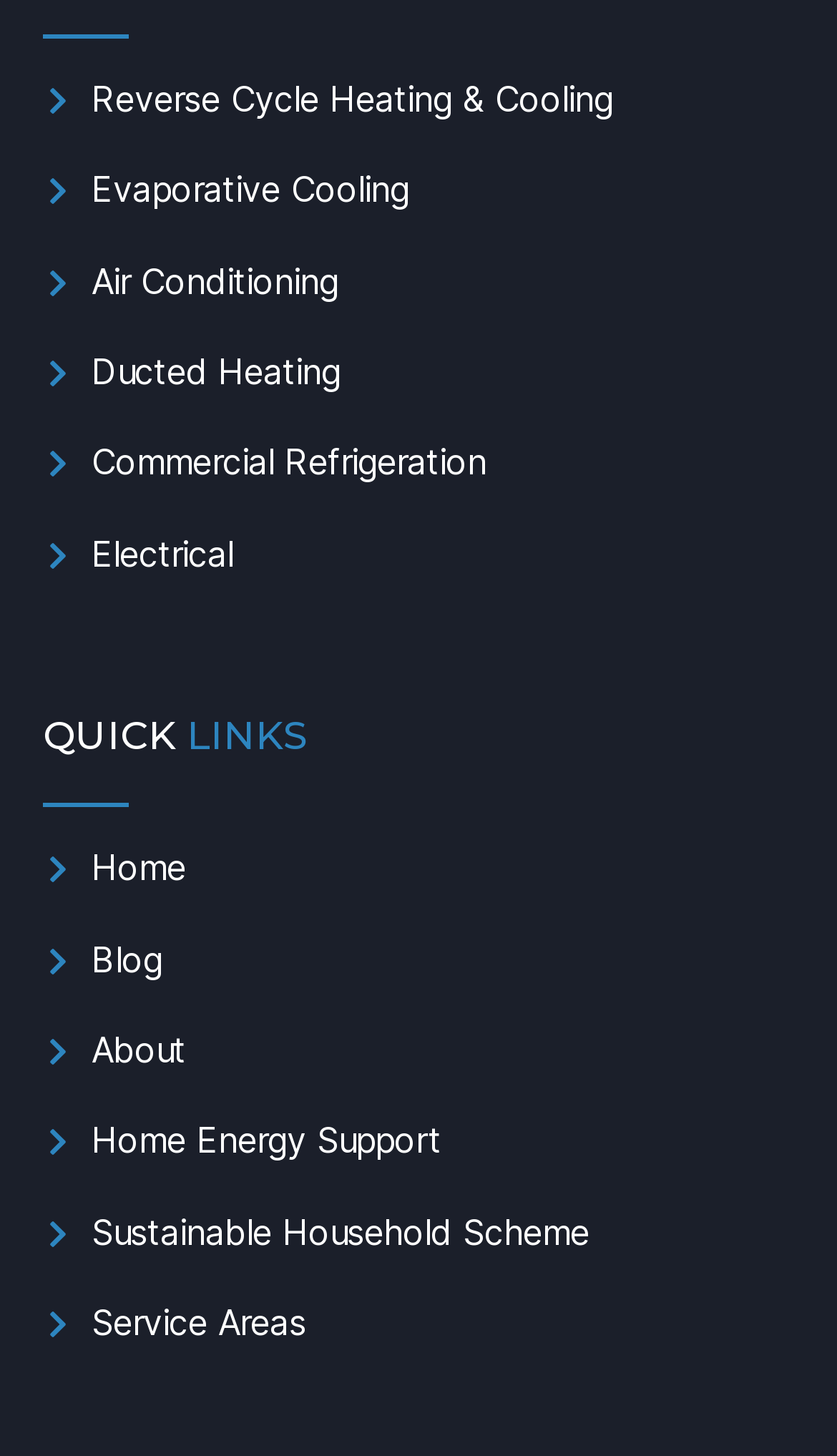Answer the question using only a single word or phrase: 
What is the purpose of the 'QUICK LINKS' section?

To provide quick access to important pages